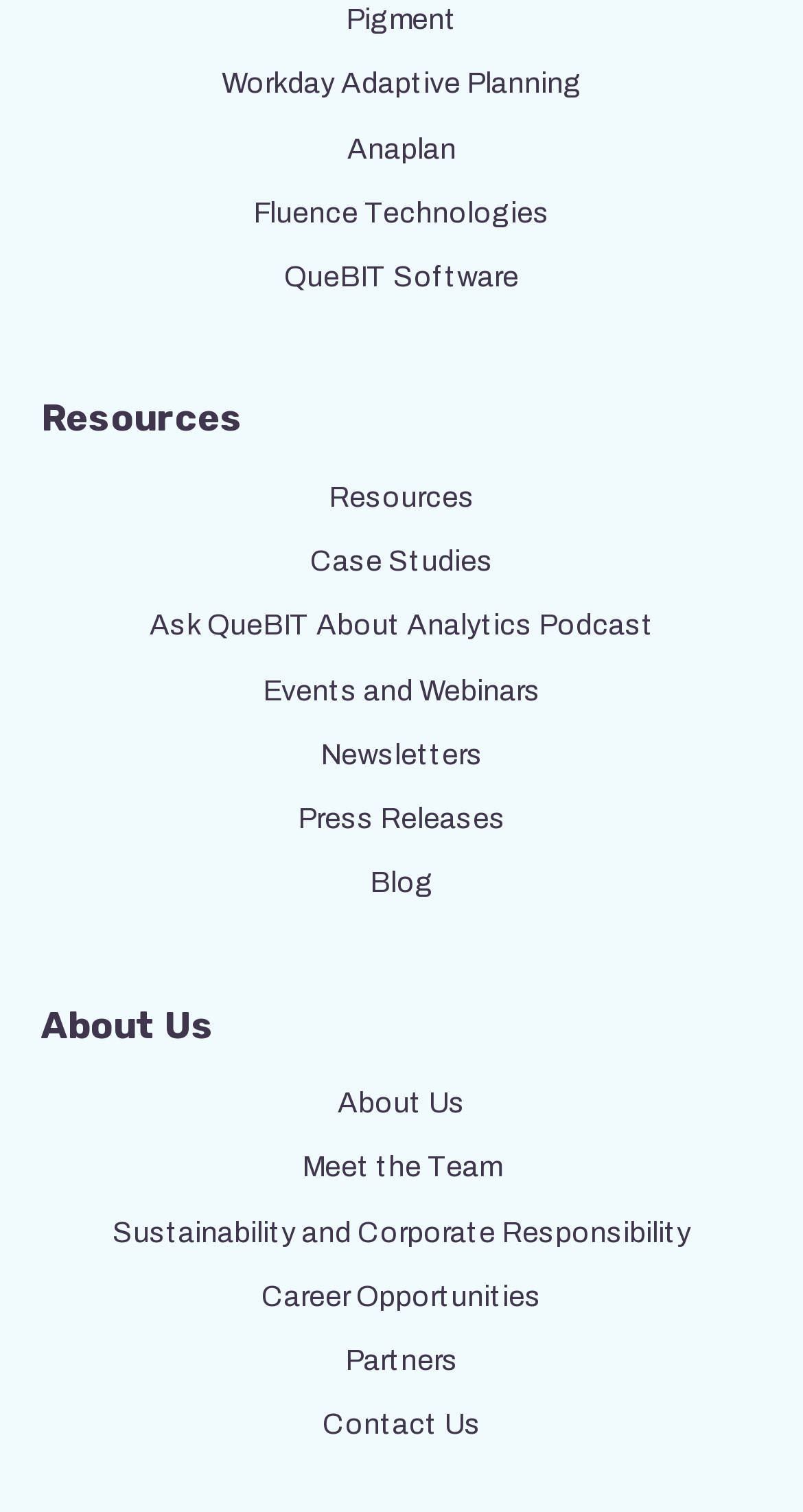Find the bounding box coordinates of the element I should click to carry out the following instruction: "Explore career opportunities".

[0.051, 0.838, 0.949, 0.879]